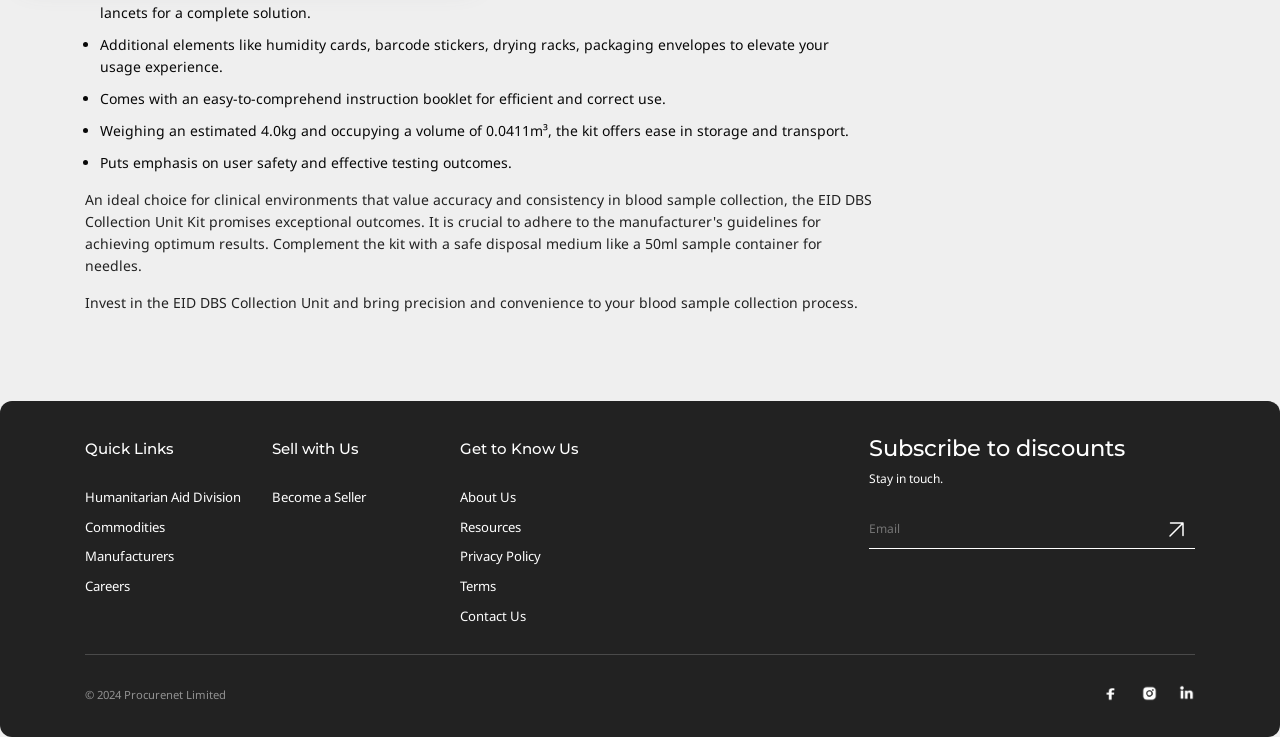Select the bounding box coordinates of the element I need to click to carry out the following instruction: "Visit Facebook page".

[0.861, 0.93, 0.873, 0.952]